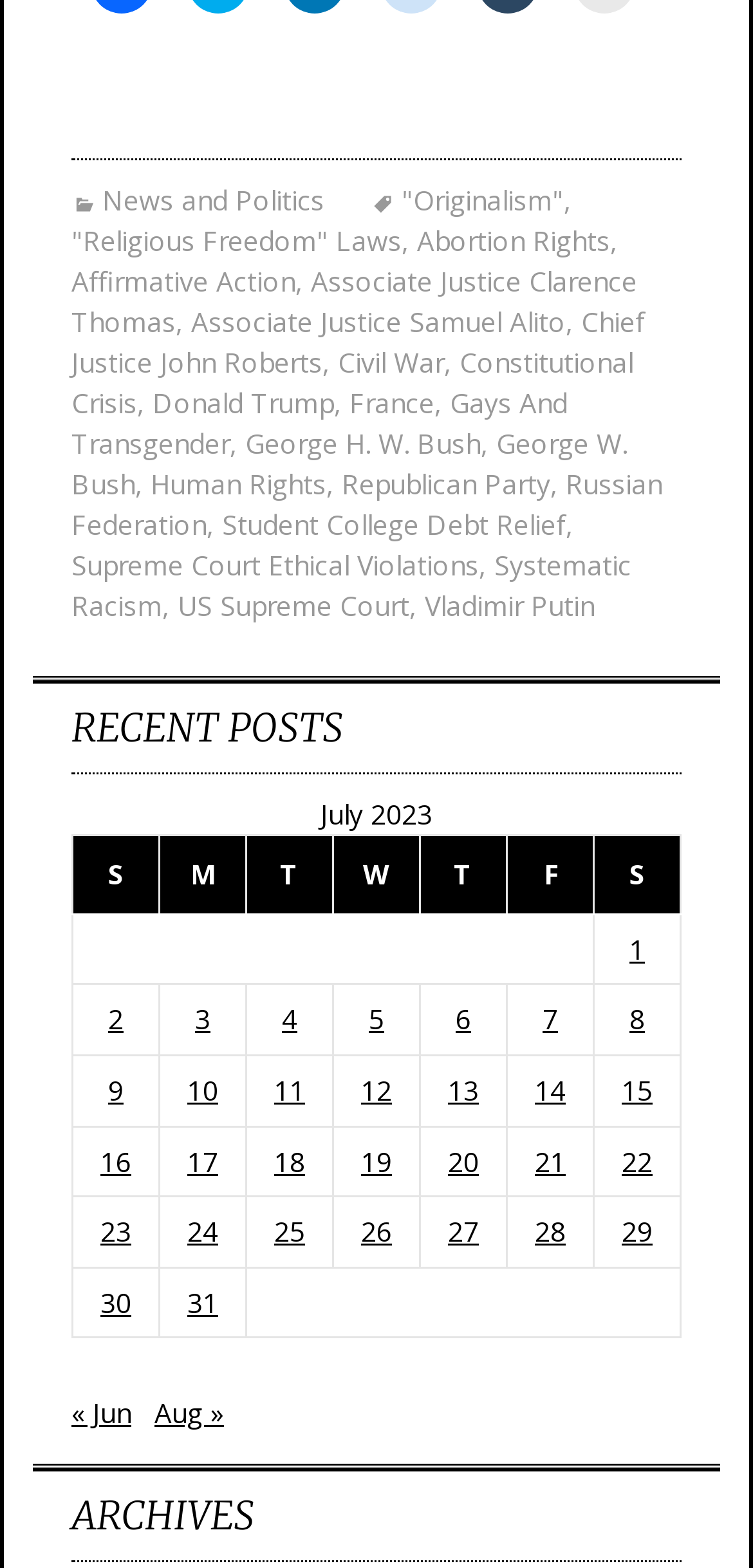What is the category of posts listed in the table?
Please elaborate on the answer to the question with detailed information.

The table with the caption 'July 2023' lists posts published in July 2023, which is categorized as 'Recent Posts'.